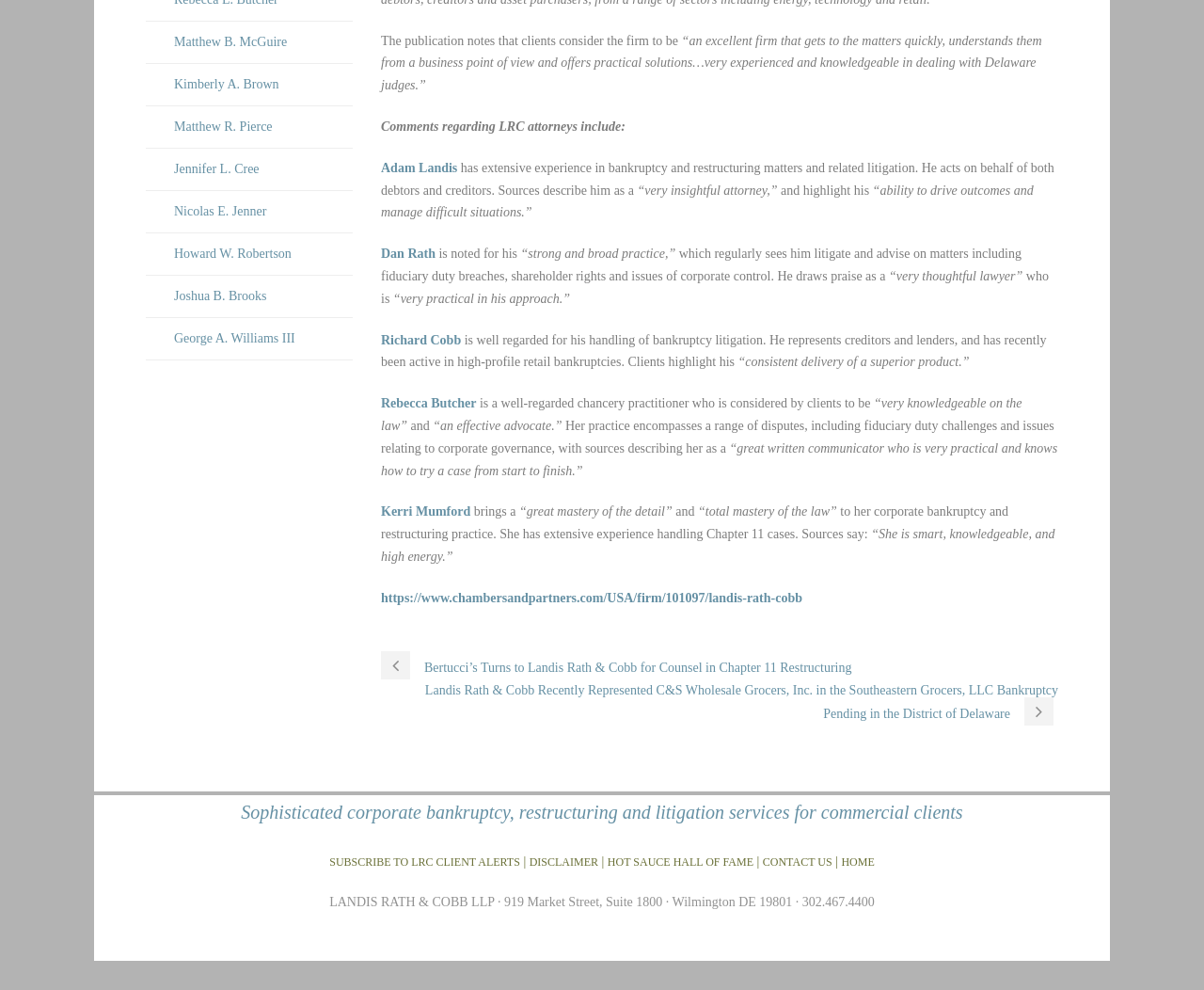Based on the element description: "HOT SAUCE HALL OF FAME", identify the bounding box coordinates for this UI element. The coordinates must be four float numbers between 0 and 1, listed as [left, top, right, bottom].

[0.505, 0.863, 0.626, 0.877]